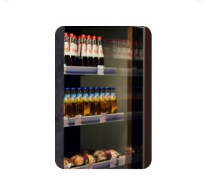What type of products are stored in the cooler?
Based on the visual content, answer with a single word or a brief phrase.

Beverages